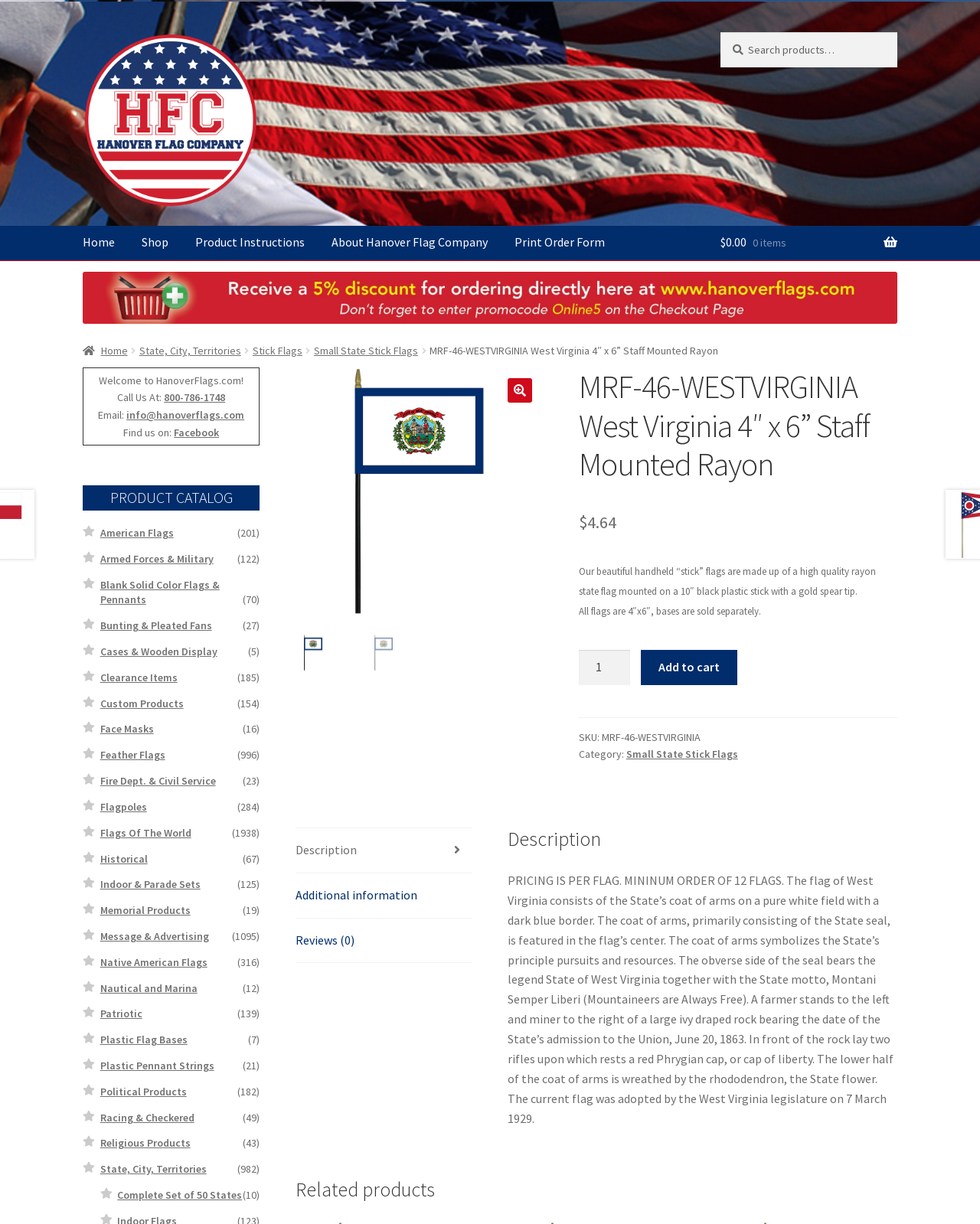Indicate the bounding box coordinates of the clickable region to achieve the following instruction: "View product instructions."

[0.187, 0.184, 0.323, 0.213]